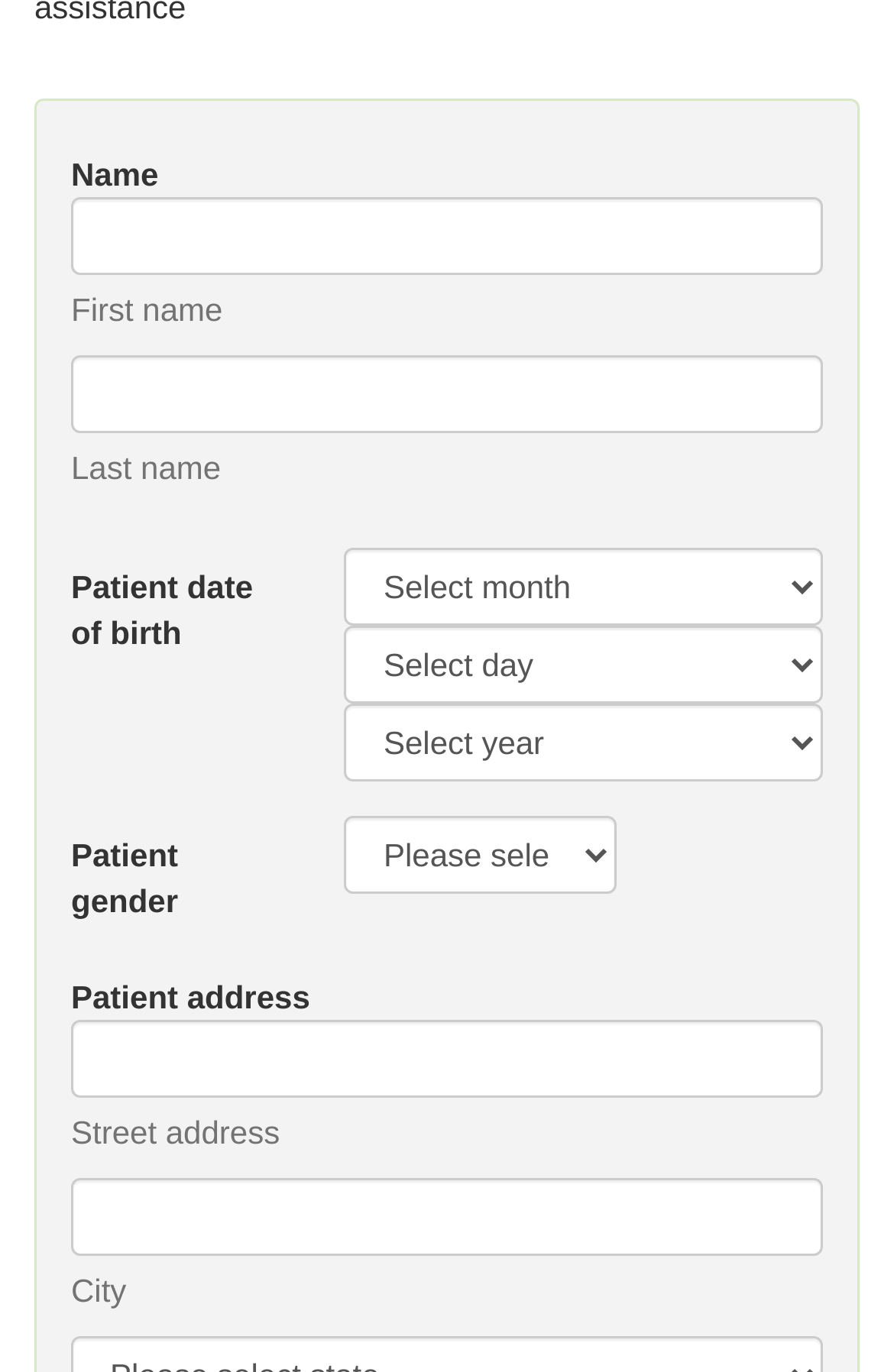Locate the bounding box of the UI element based on this description: "RiTchie – Dizzy ft. Aminé". Provide four float numbers between 0 and 1 as [left, top, right, bottom].

None